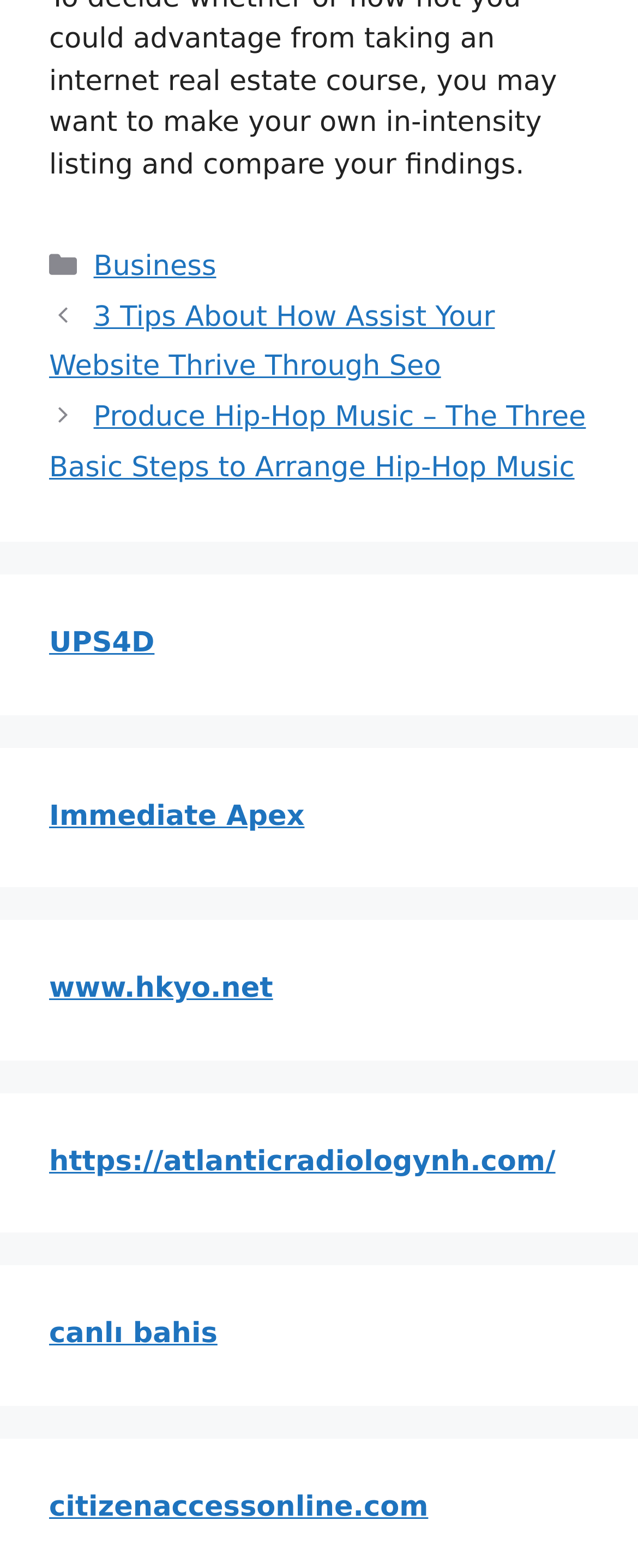Please provide a brief answer to the question using only one word or phrase: 
What is the purpose of the 'Posts' section?

To display blog posts